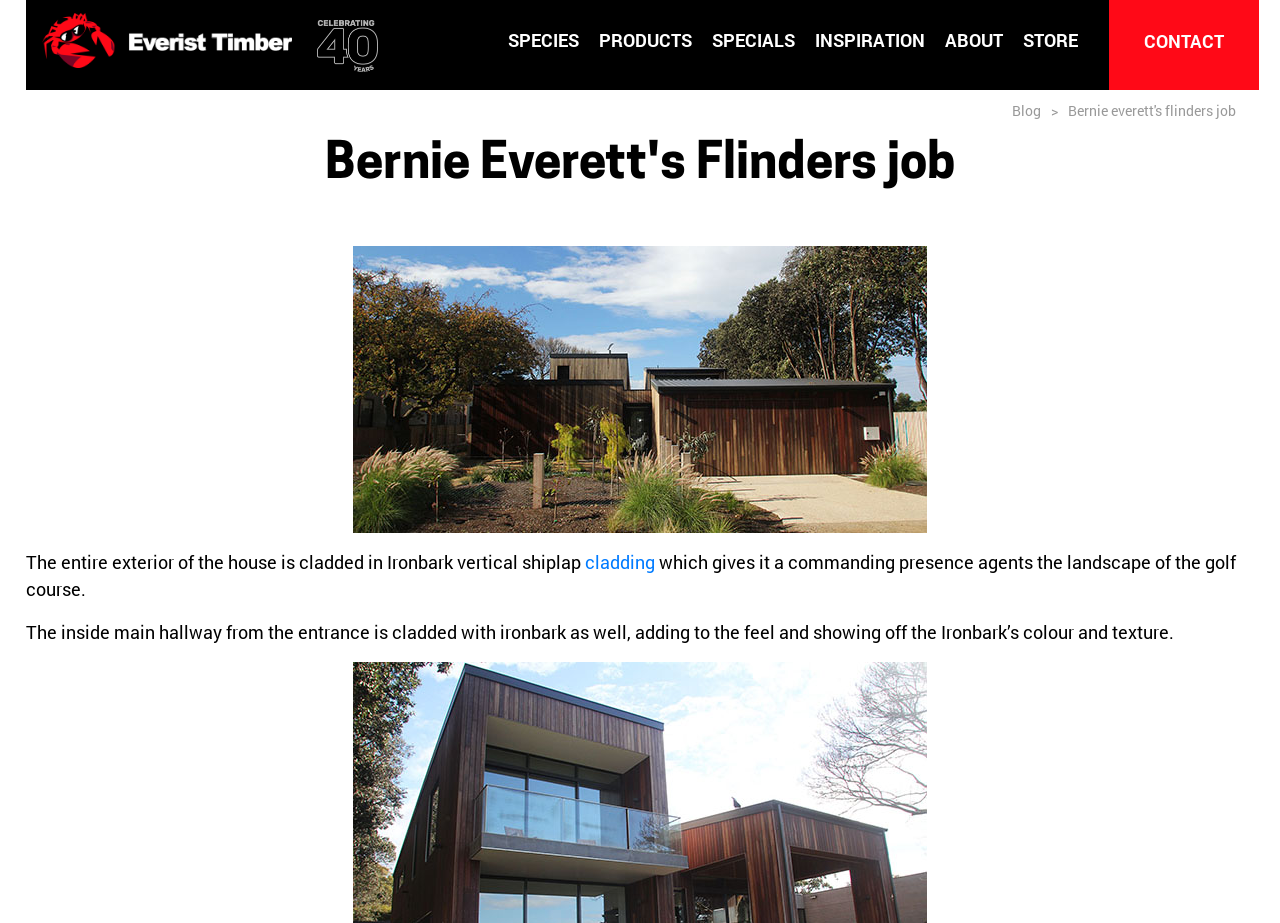Carefully examine the image and provide an in-depth answer to the question: What is the purpose of the link 'cladding'?

The link 'cladding' is likely provided to offer additional information or resources about cladding, which is a key aspect of the project featured on the webpage.